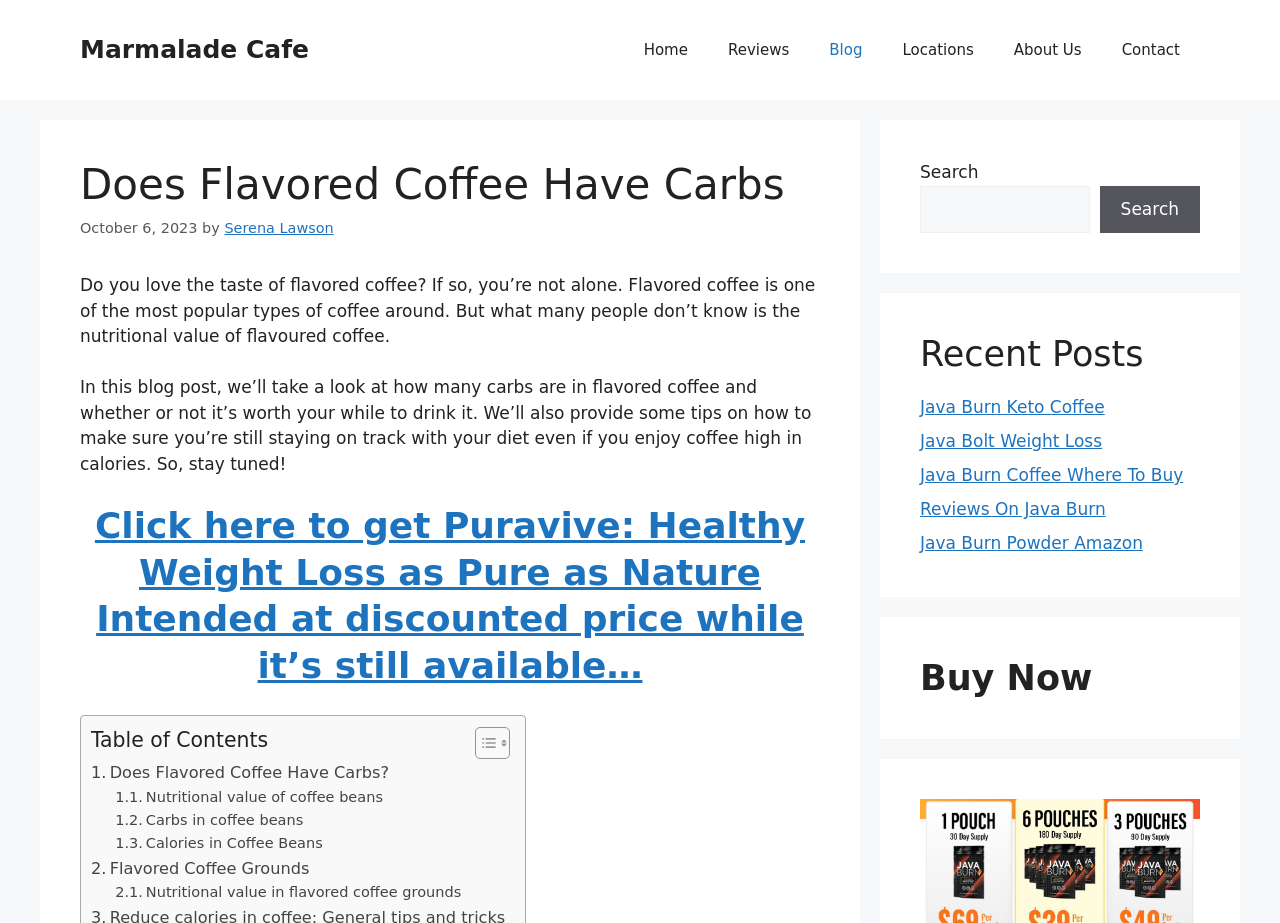Please identify the bounding box coordinates of the element's region that I should click in order to complete the following instruction: "Search for something". The bounding box coordinates consist of four float numbers between 0 and 1, i.e., [left, top, right, bottom].

[0.719, 0.201, 0.851, 0.252]